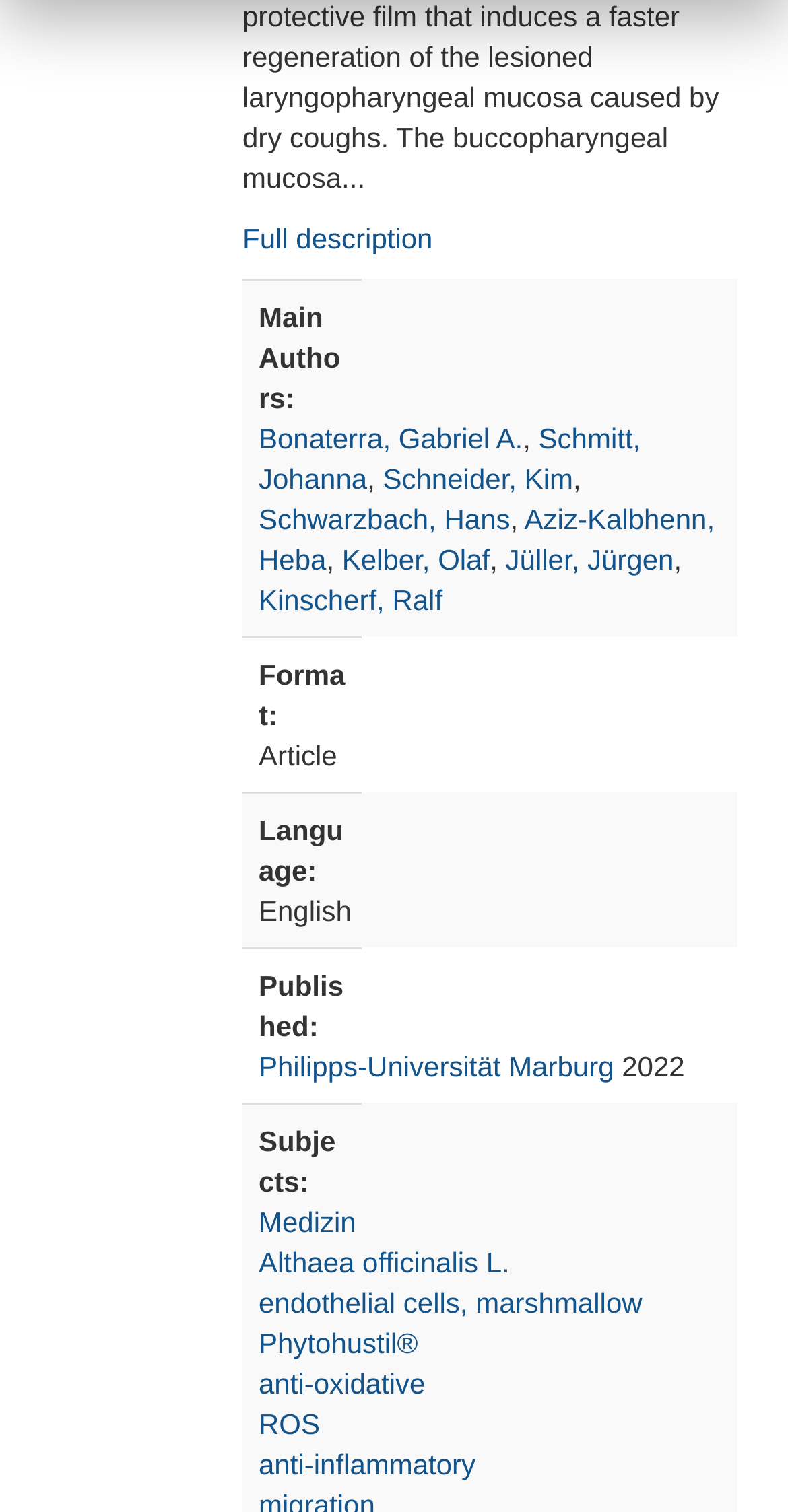What is the format of the article?
Please provide a single word or phrase based on the screenshot.

Article